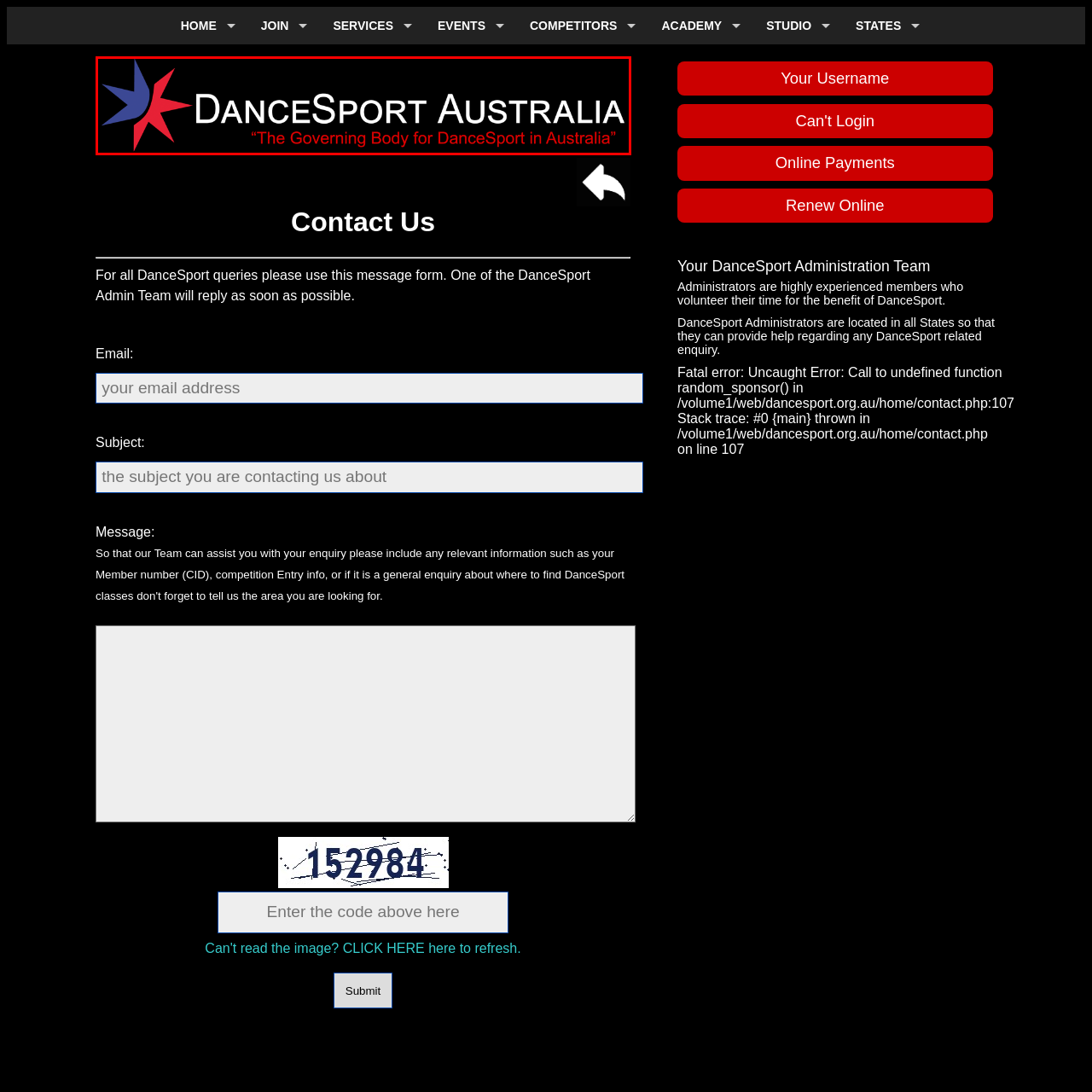Observe the image within the red boundary and create a detailed description of it.

The image features the logo of DanceSport Australia, prominently displaying the organization's name in bold, white letters against a dark background. Accompanying the name is a tagline in red: “The Governing Body for DanceSport in Australia.” The logo is enhanced by a stylized emblem featuring a blue and red star, symbolizing dynamism and passion for dance. This visual representation emphasizes DanceSport Australia's role in overseeing and promoting dance sporting activities across the nation.